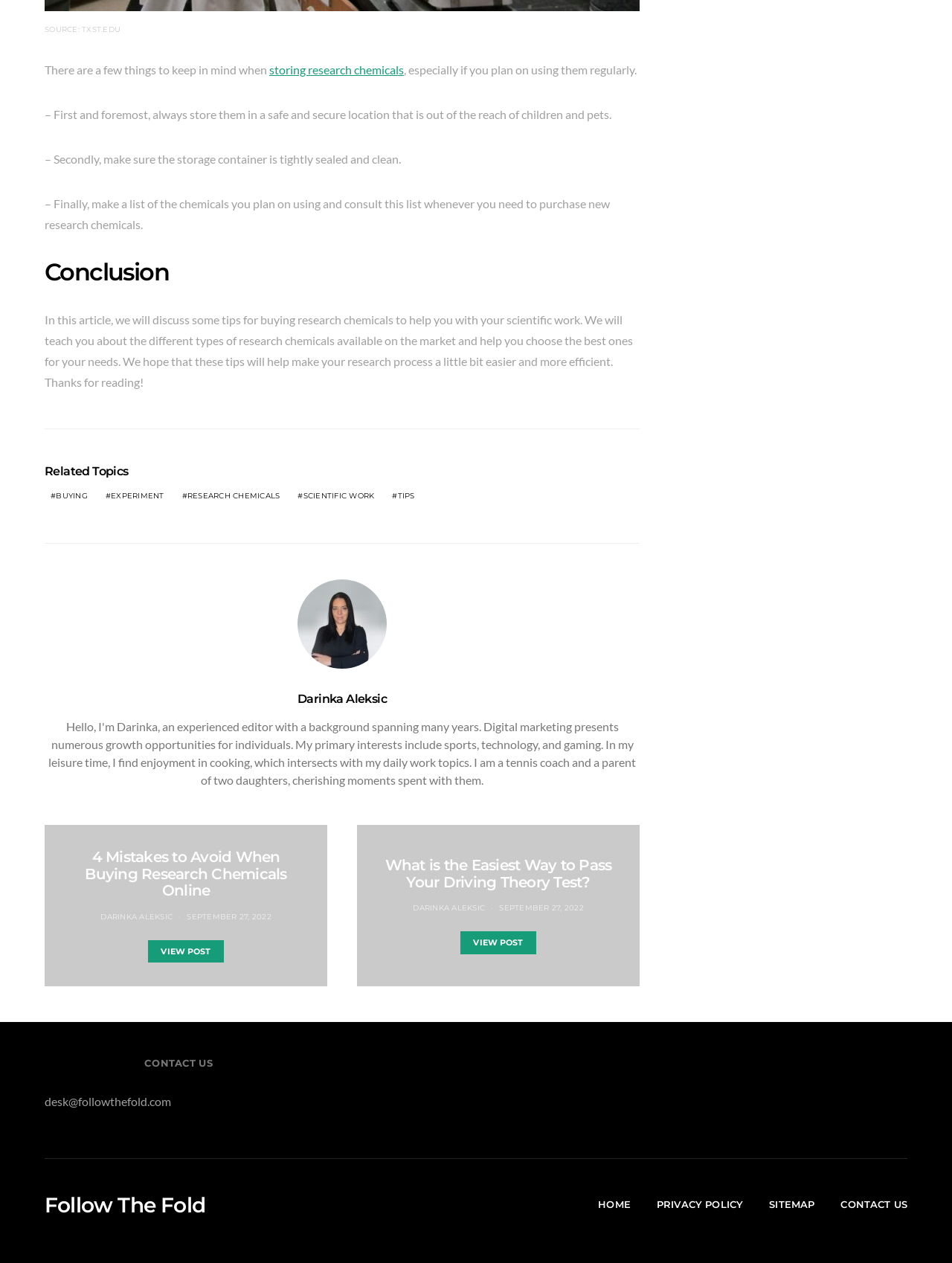Specify the bounding box coordinates for the region that must be clicked to perform the given instruction: "Go to 'HOME'".

[0.628, 0.948, 0.662, 0.96]